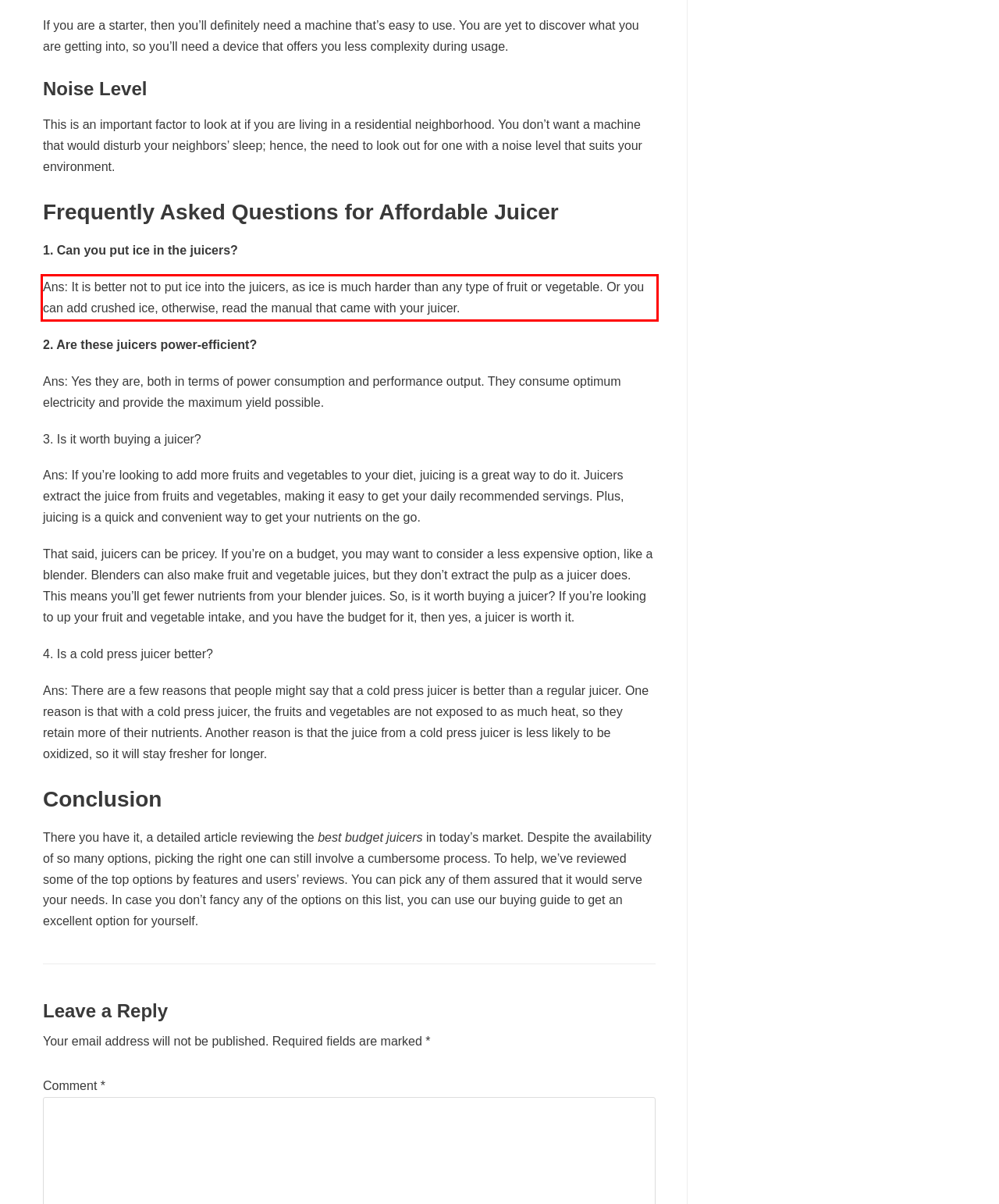Identify the text within the red bounding box on the webpage screenshot and generate the extracted text content.

Ans: It is better not to put ice into the juicers, as ice is much harder than any type of fruit or vegetable. Or you can add crushed ice, otherwise, read the manual that came with your juicer.